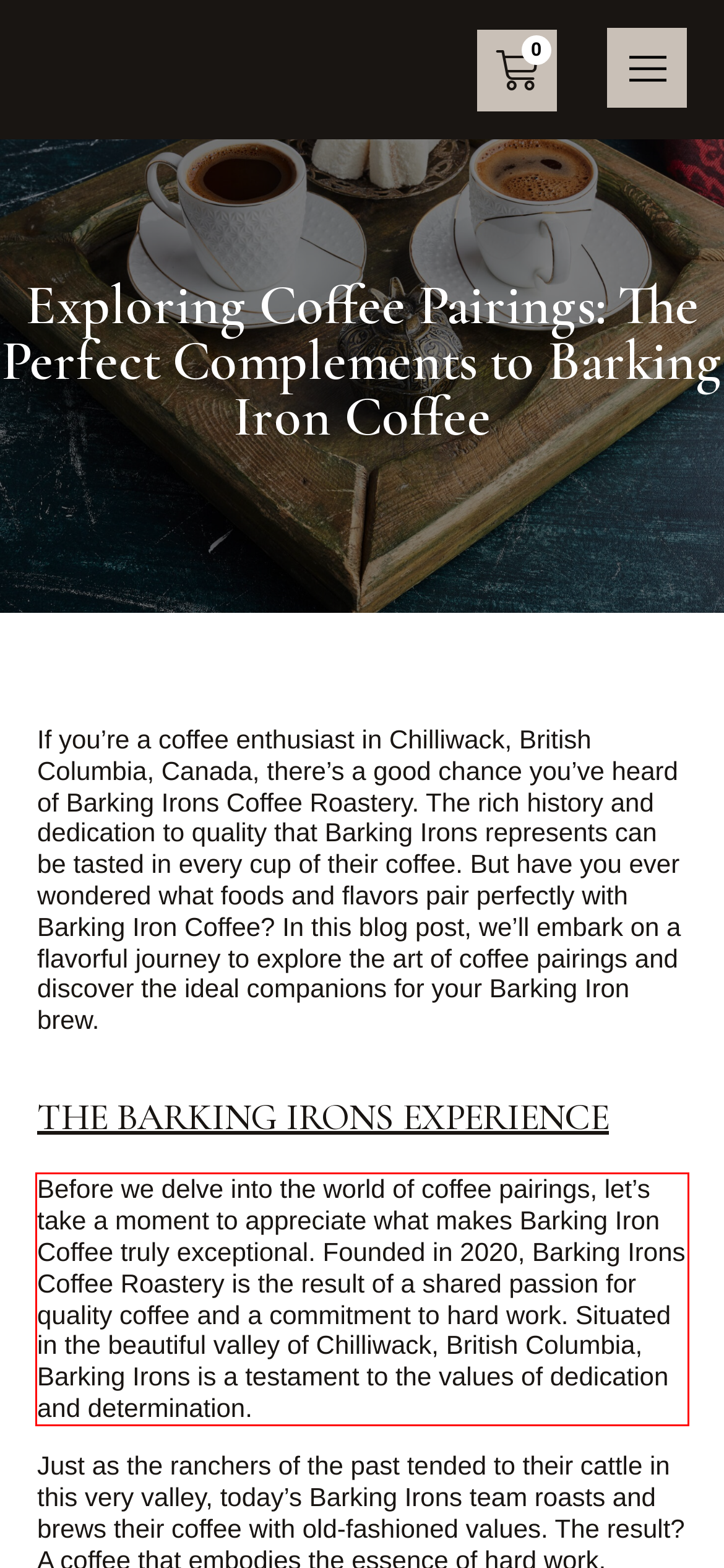There is a UI element on the webpage screenshot marked by a red bounding box. Extract and generate the text content from within this red box.

Before we delve into the world of coffee pairings, let’s take a moment to appreciate what makes Barking Iron Coffee truly exceptional. Founded in 2020, Barking Irons Coffee Roastery is the result of a shared passion for quality coffee and a commitment to hard work. Situated in the beautiful valley of Chilliwack, British Columbia, Barking Irons is a testament to the values of dedication and determination.